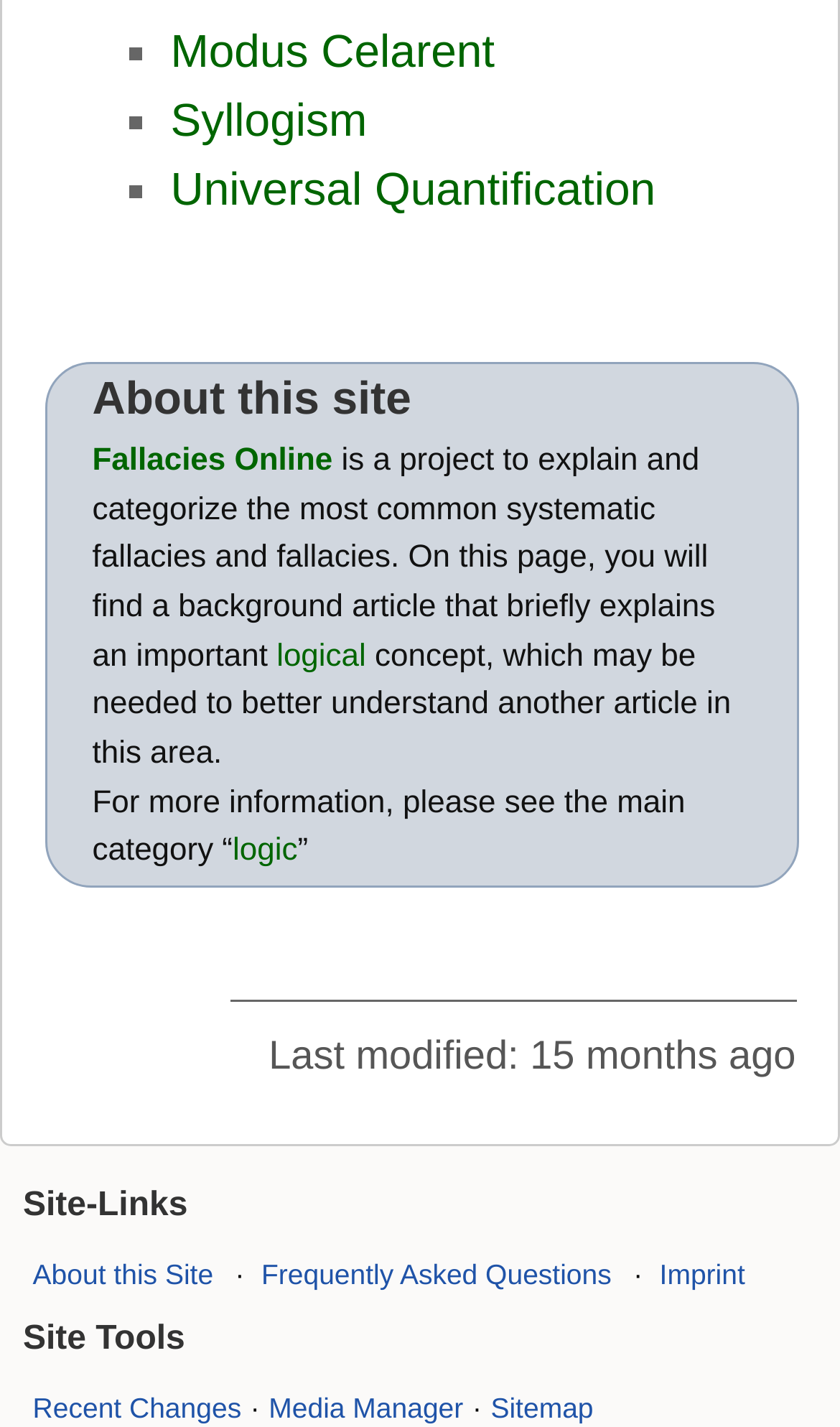Indicate the bounding box coordinates of the clickable region to achieve the following instruction: "increase font size."

None